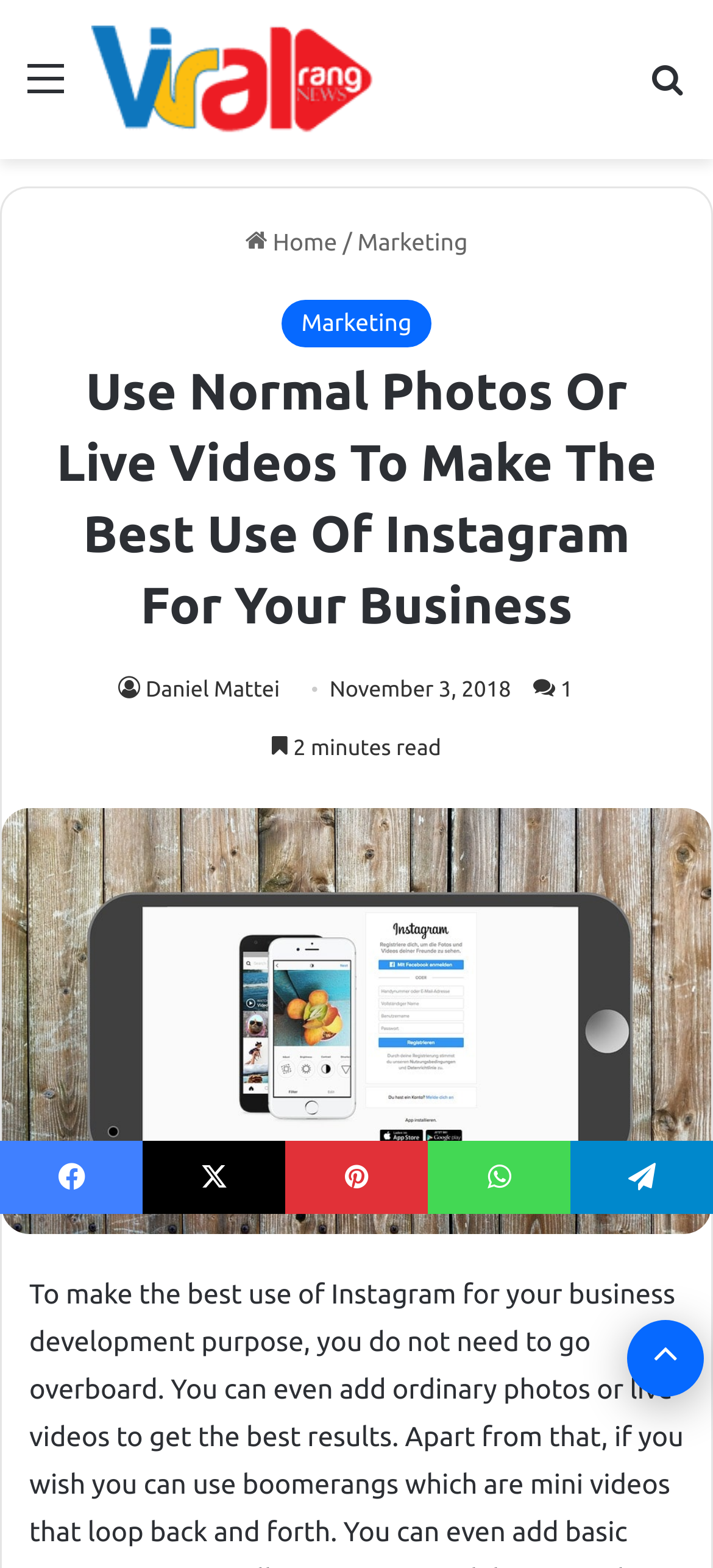When was the article published?
Please answer the question with as much detail as possible using the screenshot.

I found the publication date by looking at the static text element 'November 3, 2018' below the main heading of the webpage, which is a common location for publication dates.